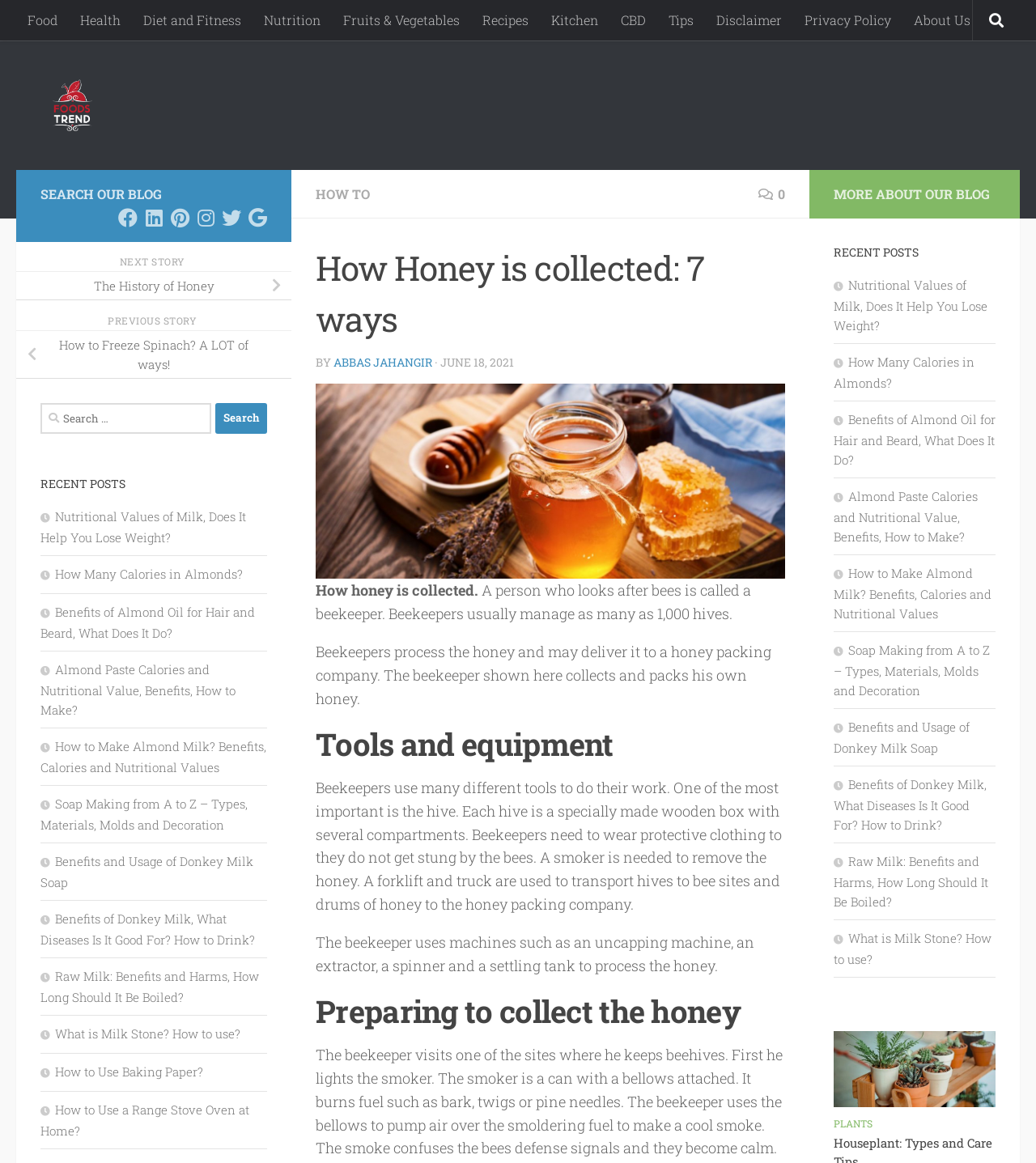Locate the bounding box coordinates of the clickable region to complete the following instruction: "Follow us on Facebook."

[0.114, 0.179, 0.133, 0.196]